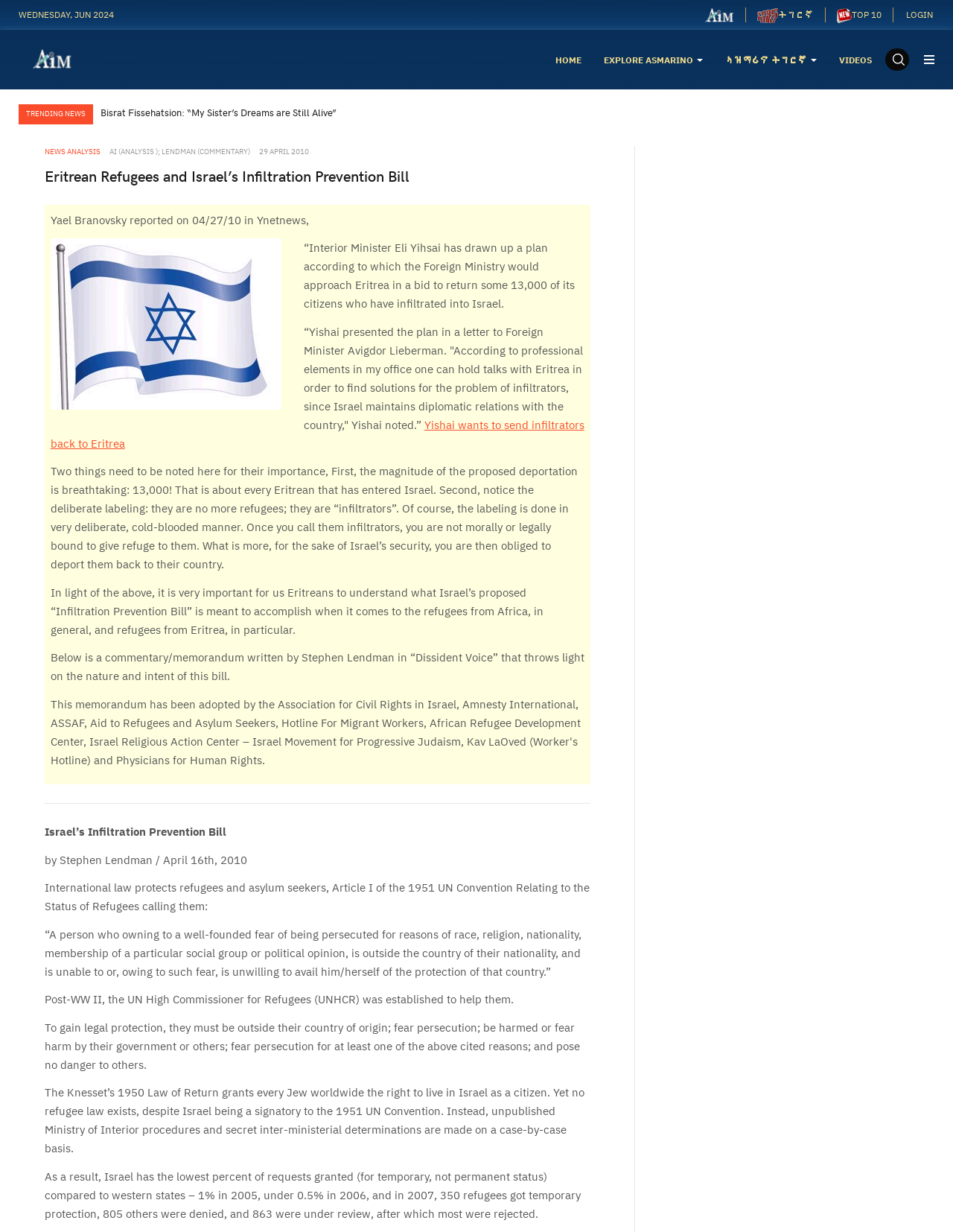Give a complete and precise description of the webpage's appearance.

The webpage is an article page with a focus on Eritrean refugees and Israel's Infiltration Prevention Bill. At the top, there is a header section with links to various pages, including "HOME", "EXPLORE ASMARINO", and "VIDEOS". There is also a search box and a button on the top right corner.

Below the header, there is a section with a title "TRENDING NEWS" and a heading "Bisrat Fissehatsion: “My Sister’s Dreams are Still Alive”" with a link to the article. Next to it, there is a description list with three items, including a link to "NEWS ANALYSIS" and a time stamp "29 APRIL 2010".

The main article section starts with a heading "Eritrean Refugees and Israel’s Infiltration Prevention Bill" and a link to the article. The article is divided into several paragraphs, with quotes and references to news sources. There are also images and a separator line in the middle of the article.

The article discusses Israel's plan to deport 13,000 Eritrean refugees, labeling them as "infiltrators" instead of refugees. It also mentions the importance of understanding the proposed "Infiltration Prevention Bill" and its implications for refugees from Africa and Eritrea.

The article continues with a commentary by Stephen Lendman, discussing international law and the protection of refugees and asylum seekers. It quotes the 1951 UN Convention Relating to the Status of Refugees and explains the criteria for gaining legal protection.

At the bottom of the page, there is an advertisement iframe and a button with an icon.